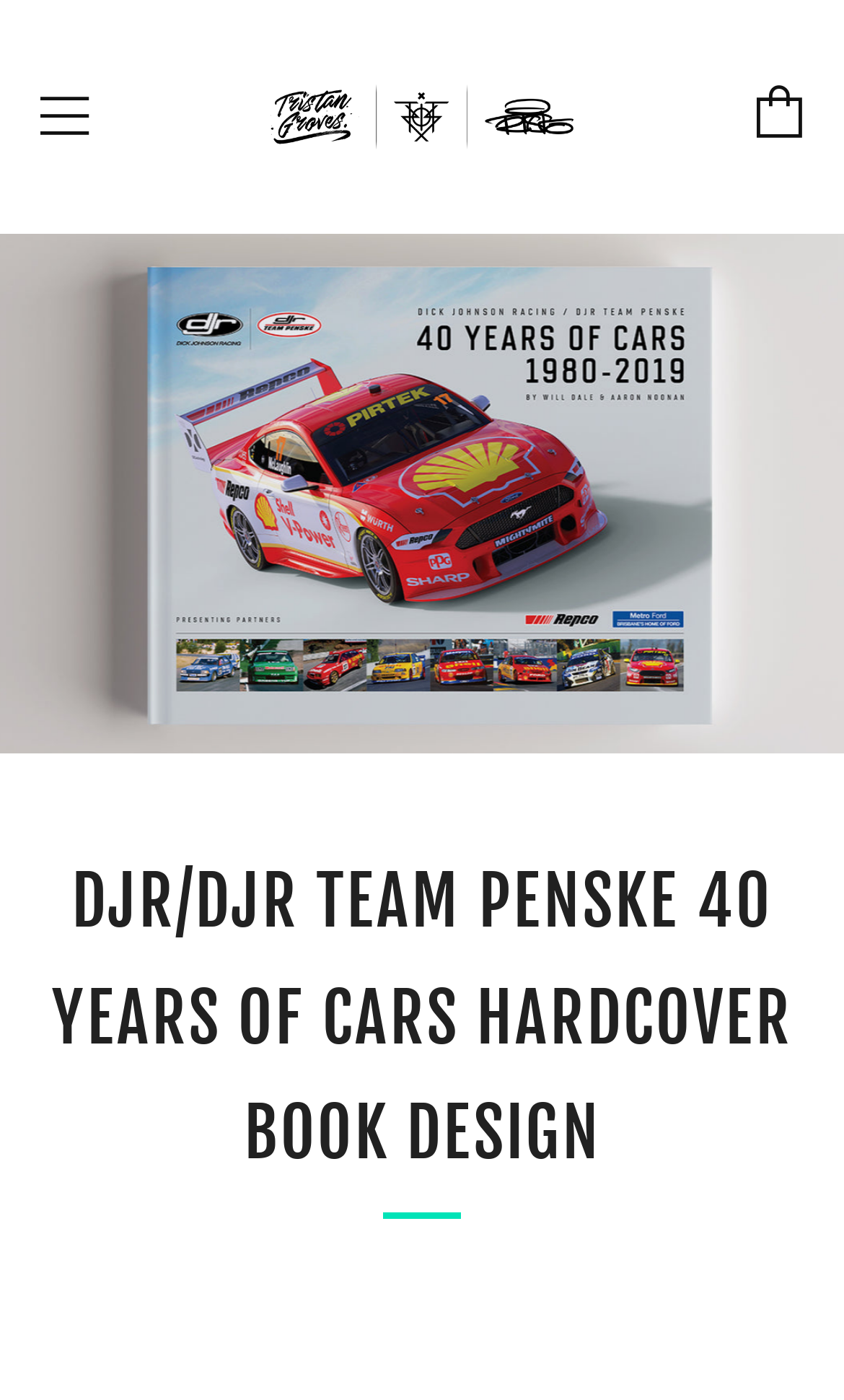Find and generate the main title of the webpage.

DJR/DJR TEAM PENSKE 40 YEARS OF CARS HARDCOVER BOOK DESIGN